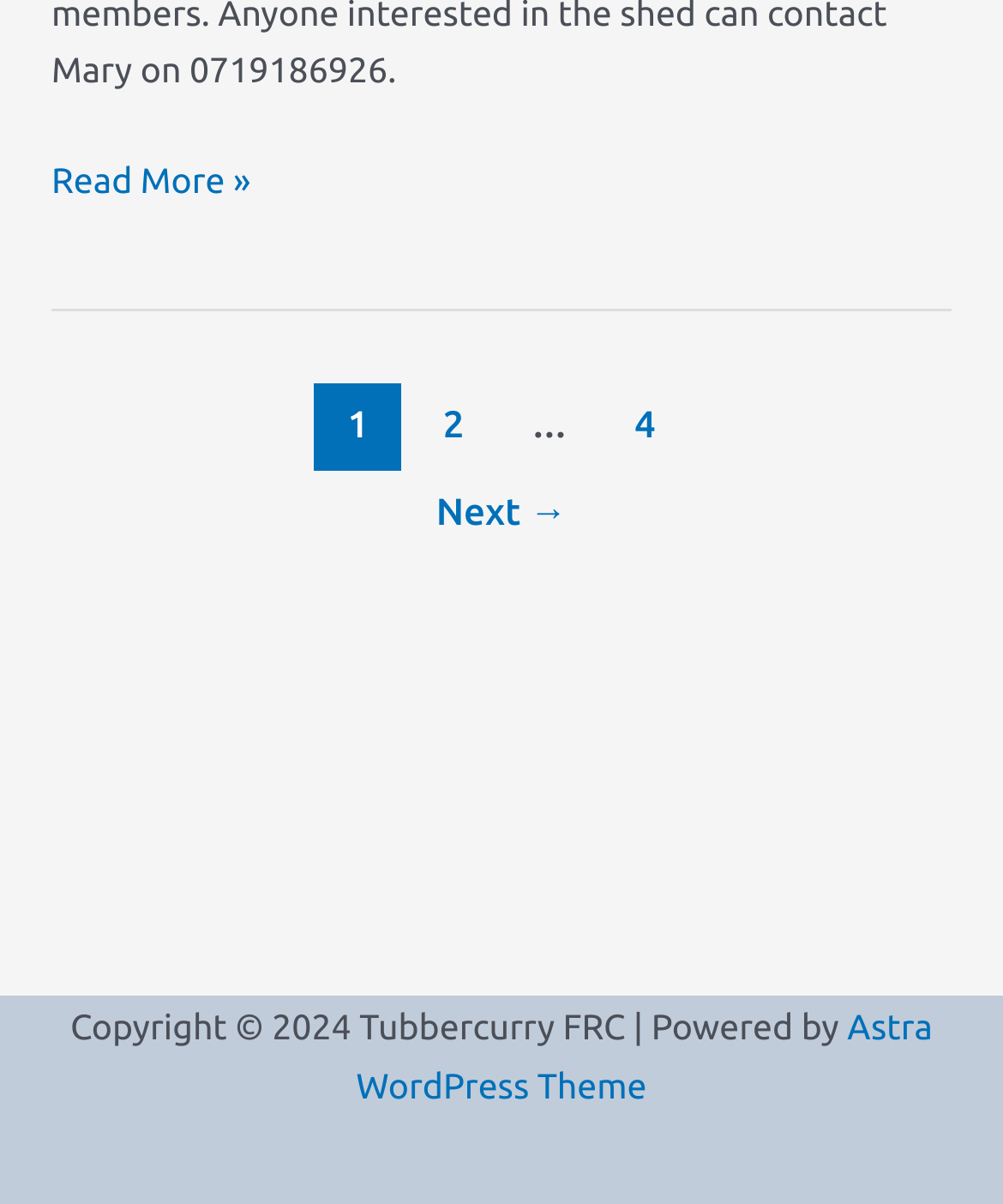How many elements are there in the navigation?
Examine the webpage screenshot and provide an in-depth answer to the question.

The answer can be found in the navigation element 'Post pagination' which contains five elements: '2', '…', '4', 'Next →', and the bounding box coordinates of these elements can be used to determine their vertical positions.